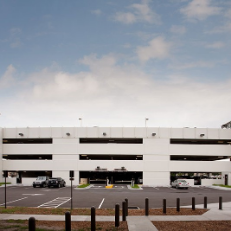Answer the question in a single word or phrase:
When was the parking garage completed?

June 2010